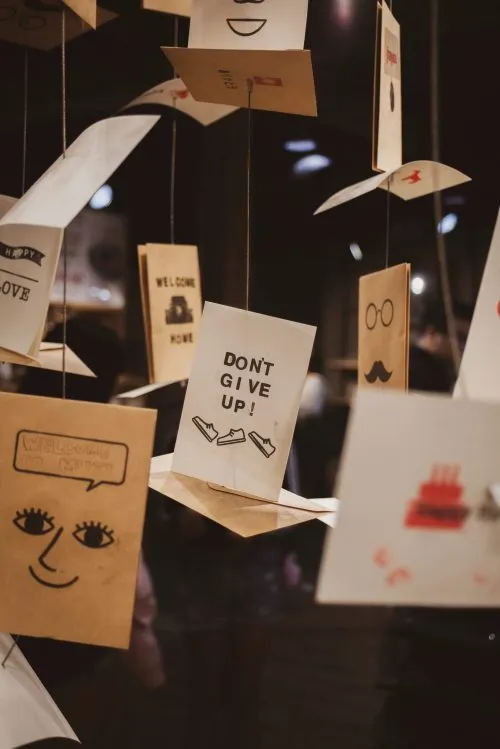Based on the image, provide a detailed response to the question:
What kind of atmosphere does the display create?

The arrangement of the cards, the cheerful drawings, and the motivational phrases all contribute to an uplifting atmosphere, which is further enhanced by the soft, warm lighting, making it a perfect focal point in any setting aimed at fostering a spirit of encouragement and creativity.